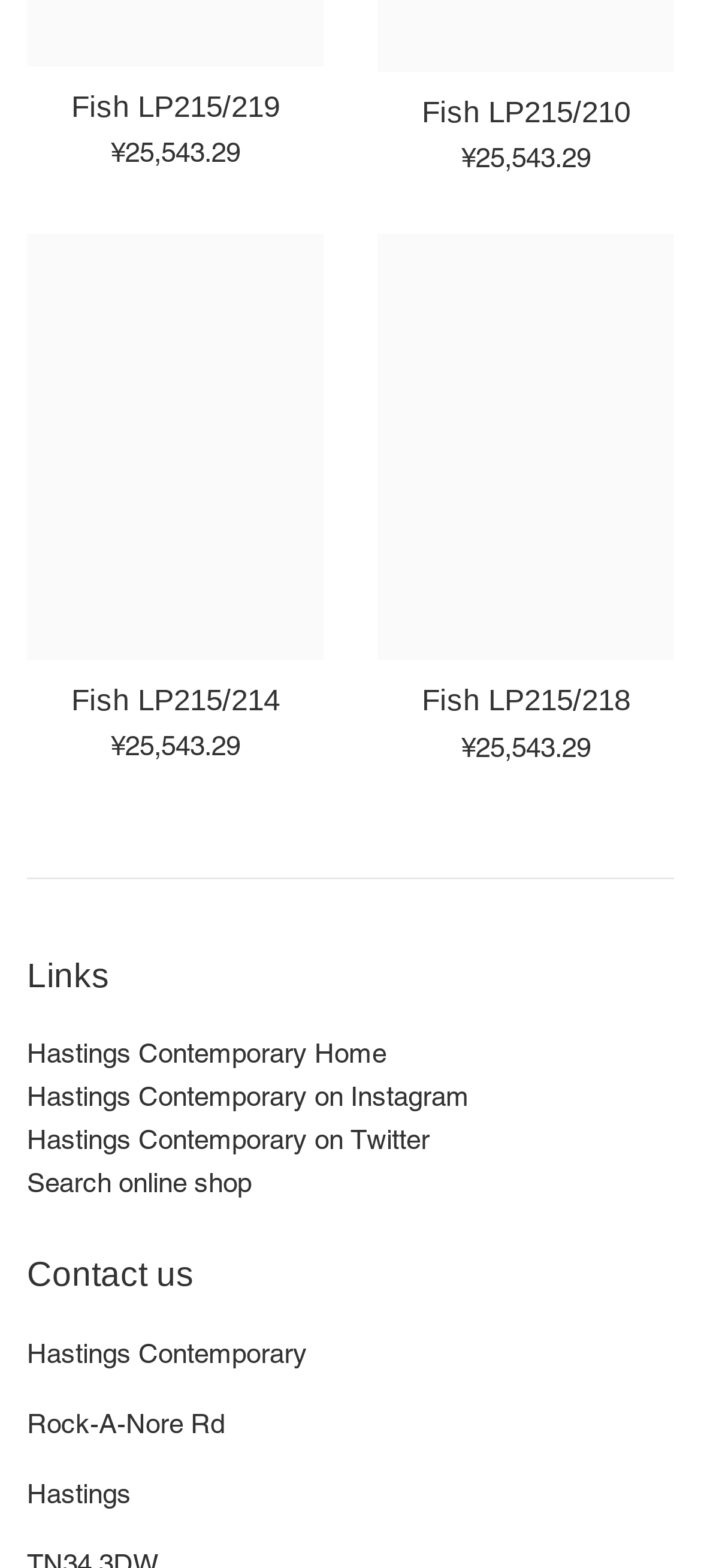Give a one-word or short-phrase answer to the following question: 
How many images are there on the webpage?

2